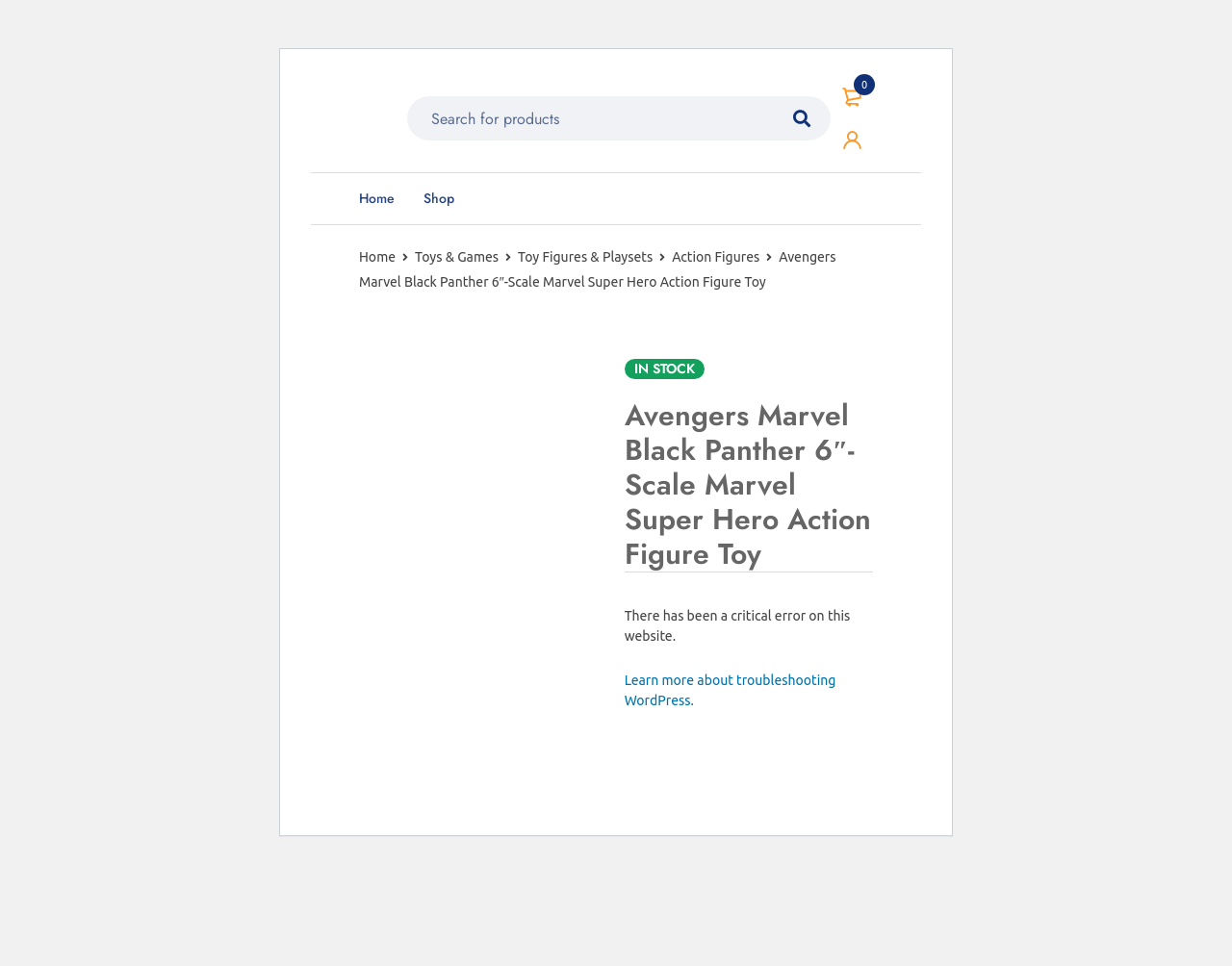How many images are there on the product page?
Identify the answer in the screenshot and reply with a single word or phrase.

9